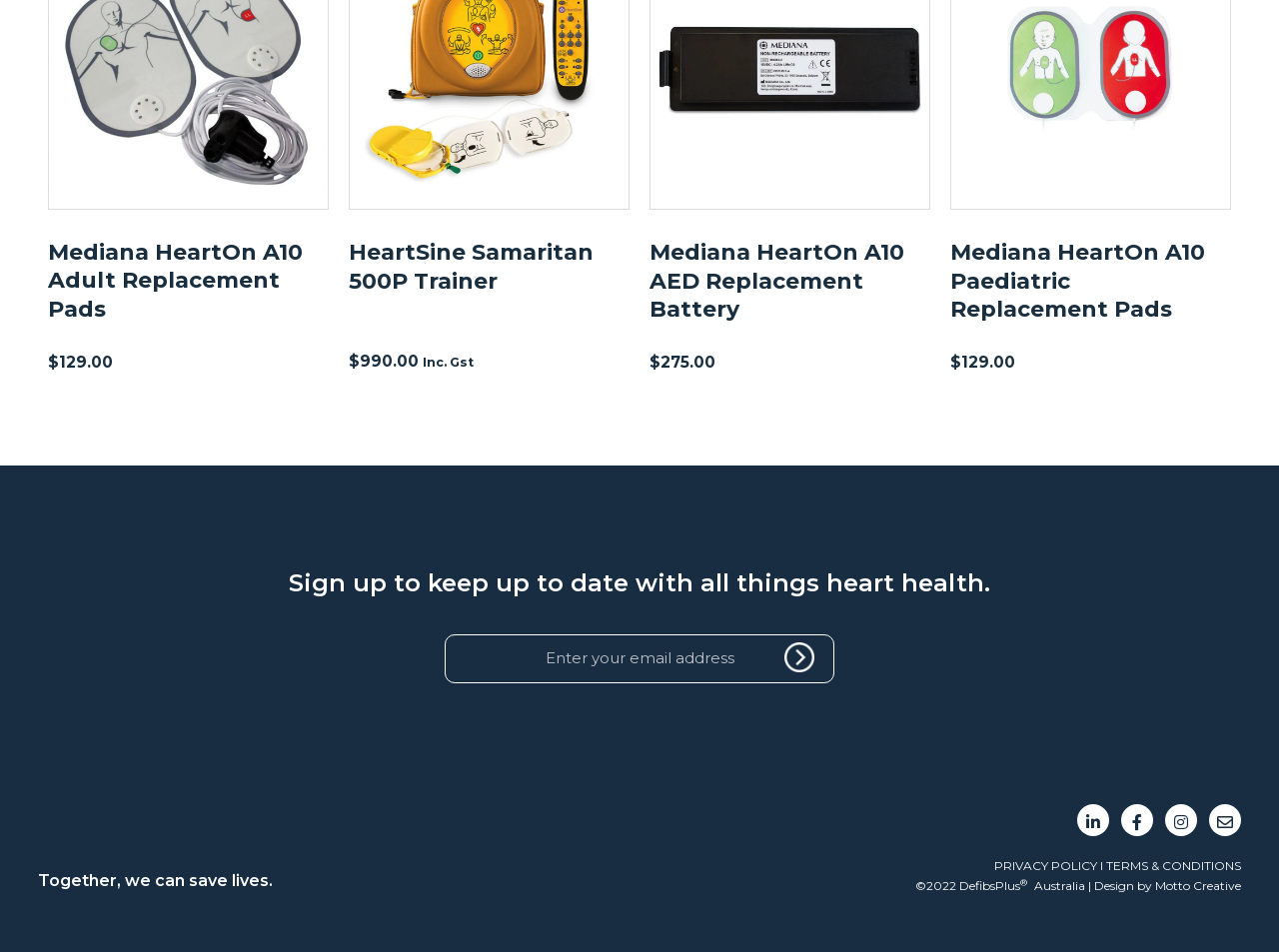What is the copyright year?
Look at the image and respond with a one-word or short phrase answer.

2022